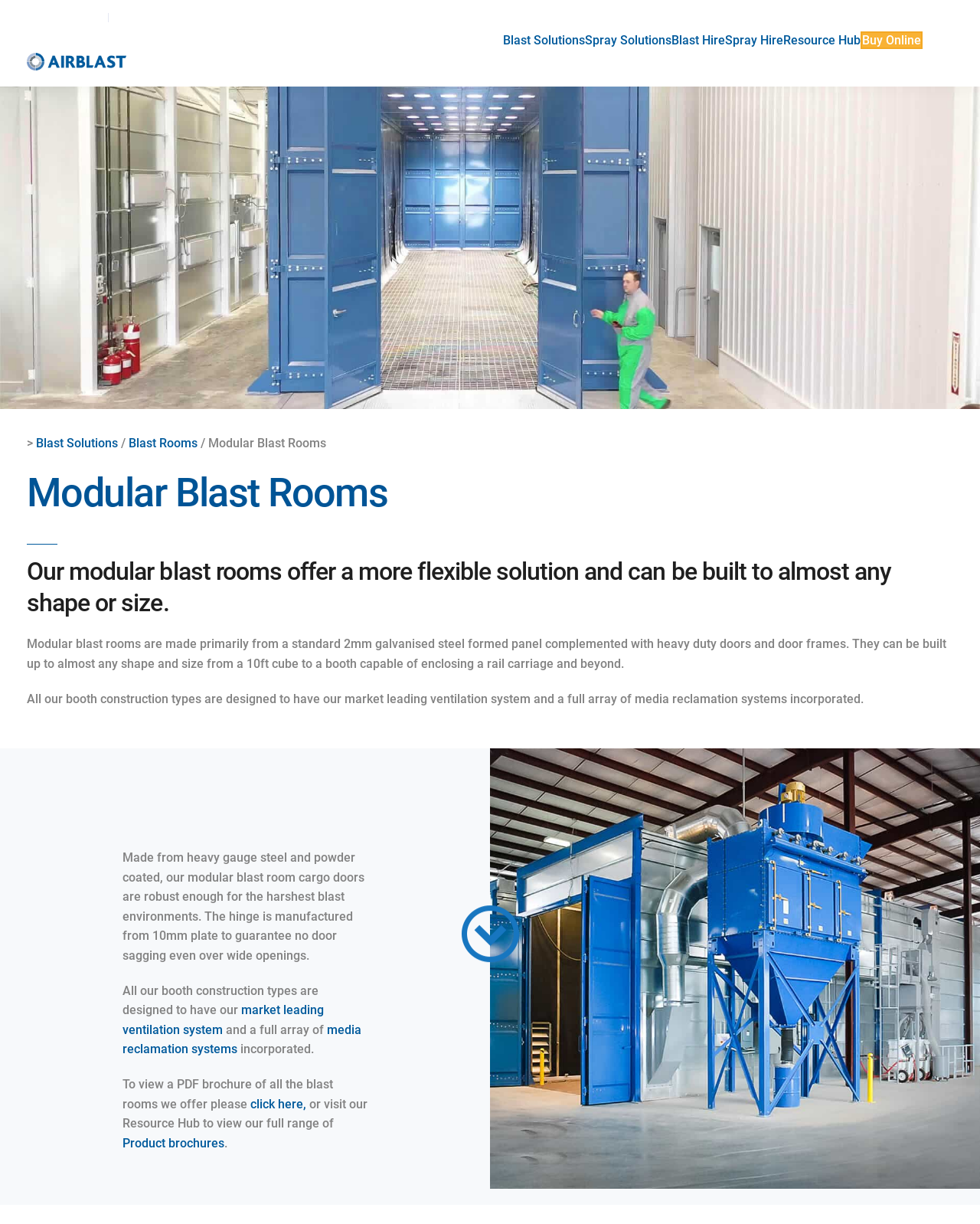Please specify the bounding box coordinates of the area that should be clicked to accomplish the following instruction: "Submit email to join the mailing list". The coordinates should consist of four float numbers between 0 and 1, i.e., [left, top, right, bottom].

[0.027, 0.635, 0.092, 0.659]